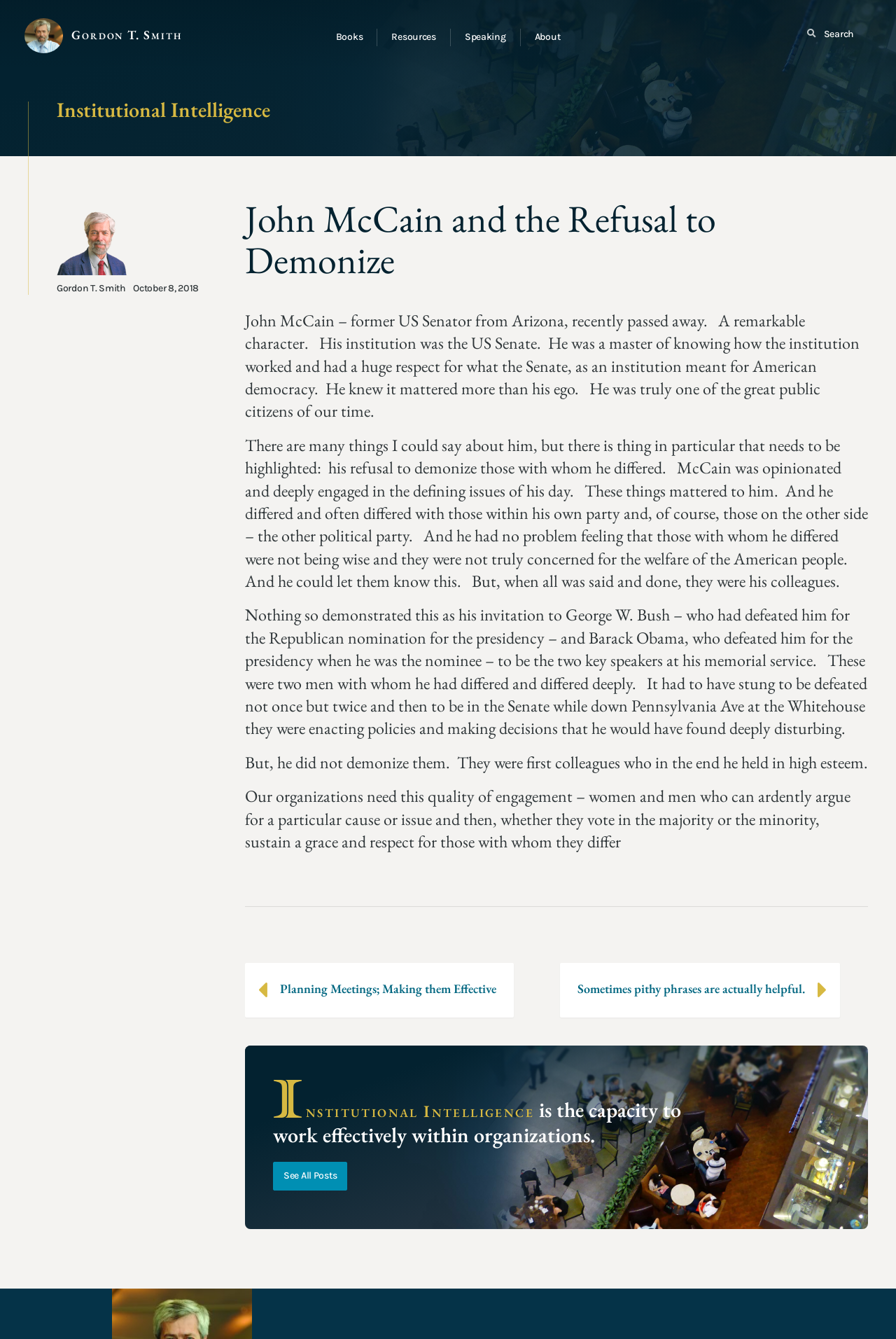Locate the primary heading on the webpage and return its text.

John McCain and the Refusal to Demonize